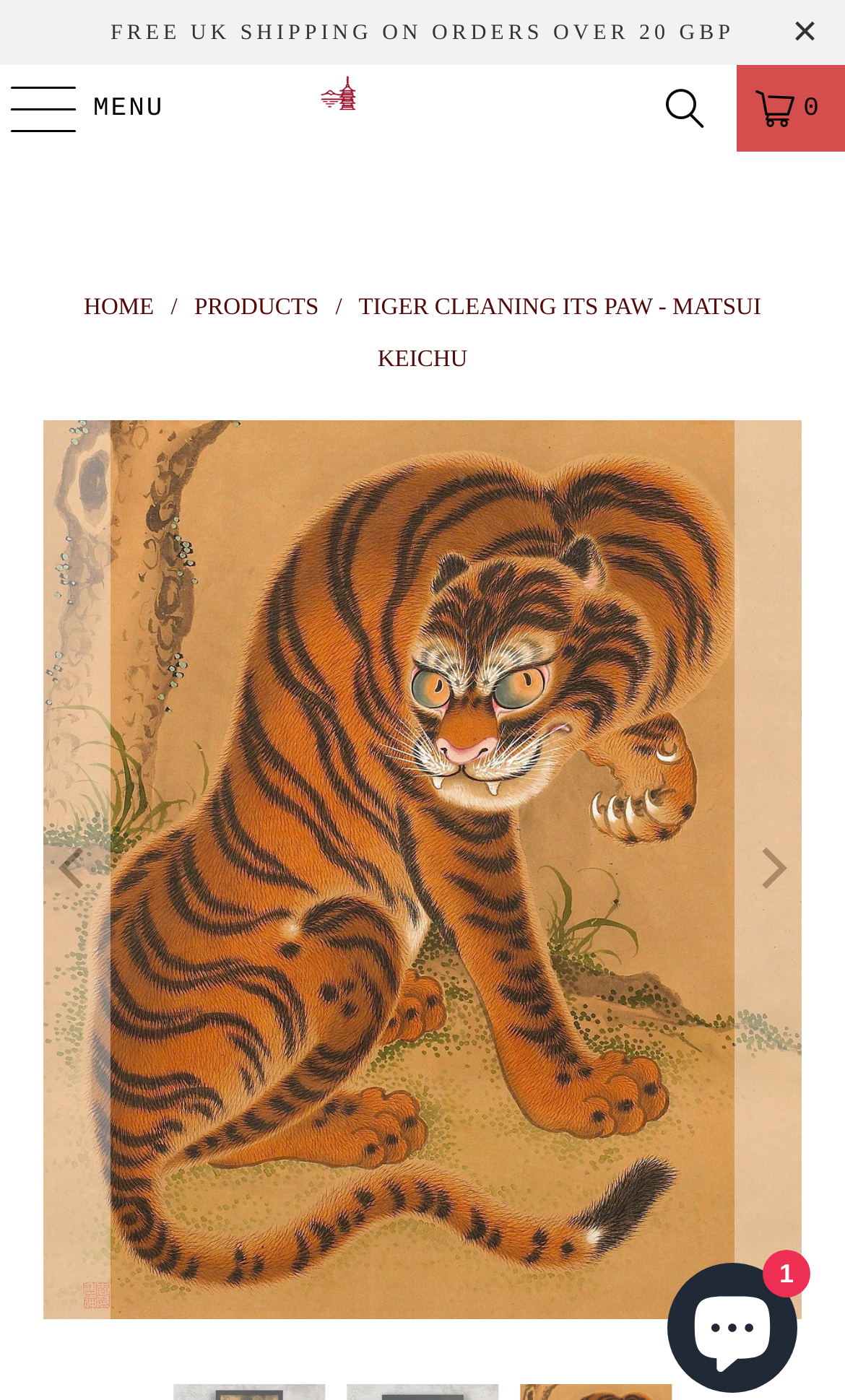What navigation options are available on the top menu?
Based on the screenshot, answer the question with a single word or phrase.

HOME, PRODUCTS